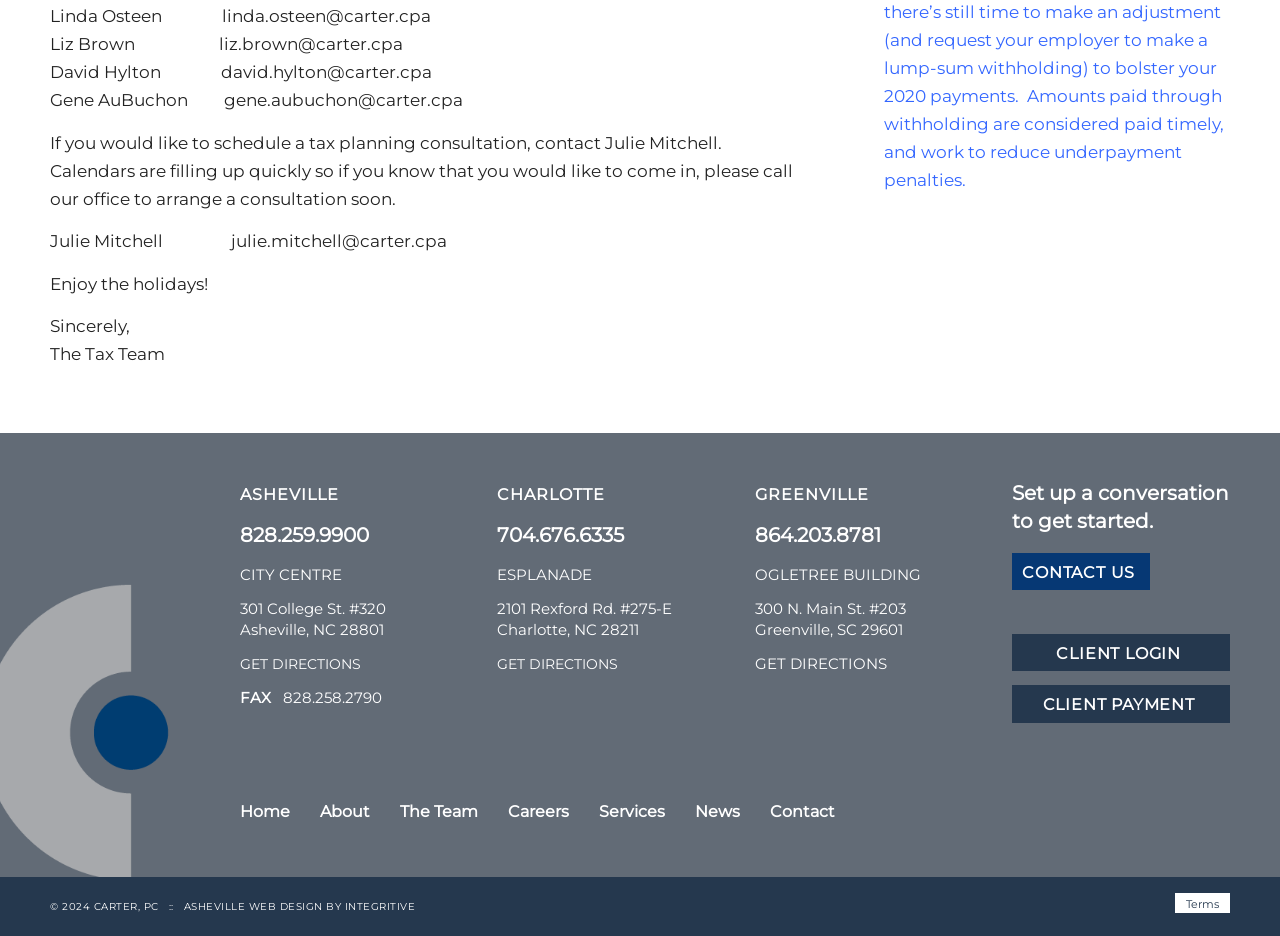Based on the description "GET DIRECTIONS", find the bounding box of the specified UI element.

[0.59, 0.698, 0.693, 0.719]